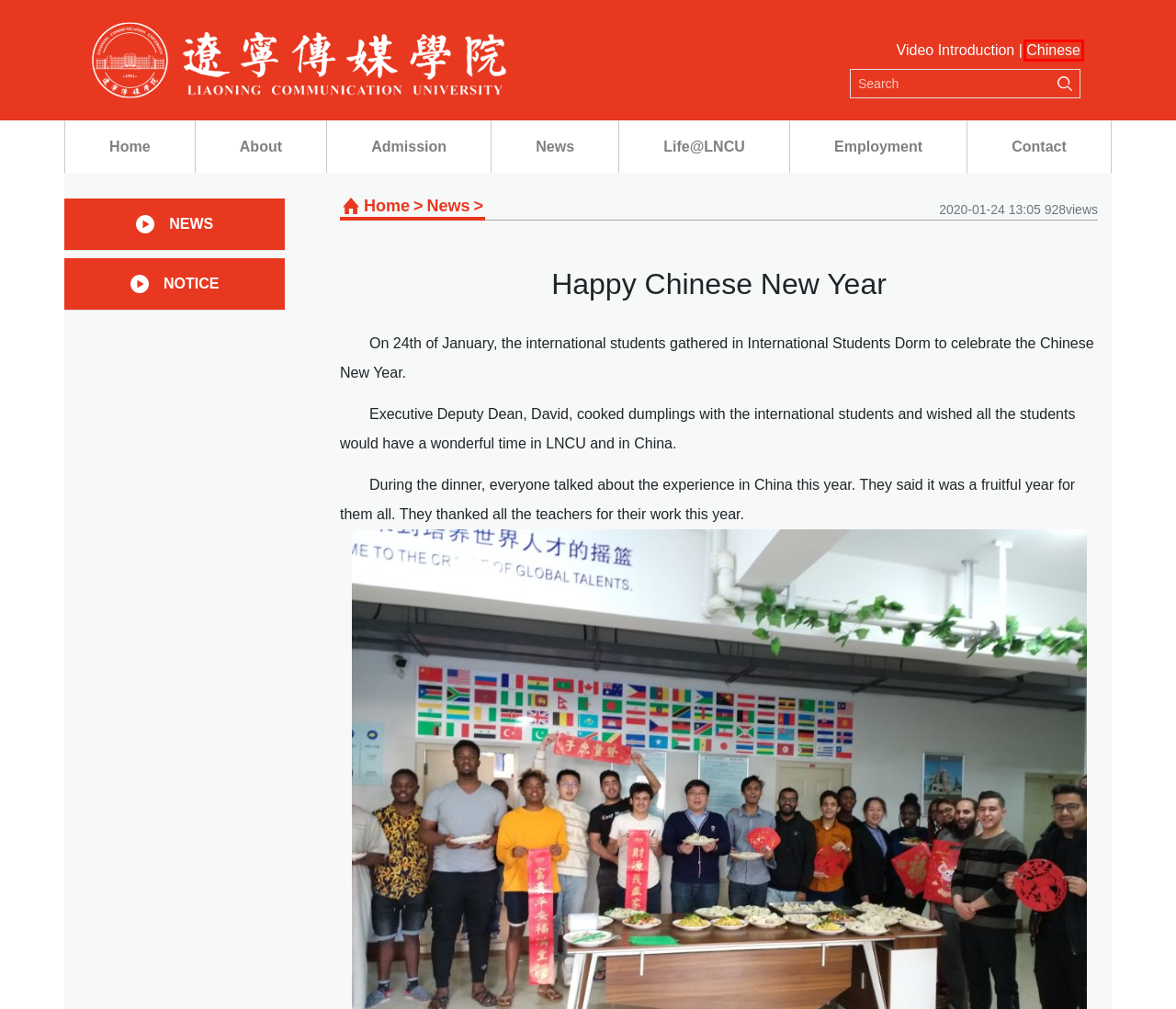Assess the screenshot of a webpage with a red bounding box and determine which webpage description most accurately matches the new page after clicking the element within the red box. Here are the options:
A. Liaoning Communication University(LNCU)
B. Notice – Liaoning Communication University(LNCU)
C. News – Liaoning Communication University(LNCU)
D. Contact – Liaoning Communication University(LNCU)
E. Employment – Liaoning Communication University(LNCU)
F. Notice on Prevention and Treatment of New Coroavirus  – Liaoning Communication University(LNCU)
G. Video Introduction – Liaoning Communication University(LNCU)
H. 辽宁传媒学院

H